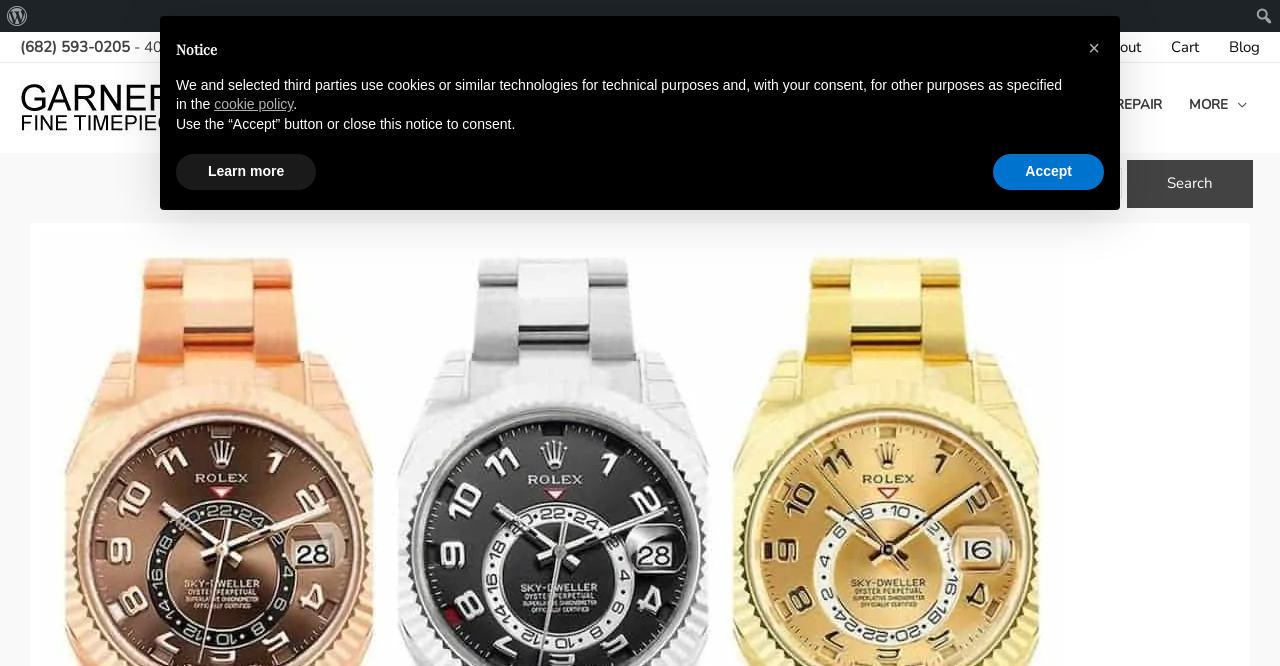Kindly determine the bounding box coordinates for the clickable area to achieve the given instruction: "Click the 'My Account' link".

[0.626, 0.048, 0.712, 0.093]